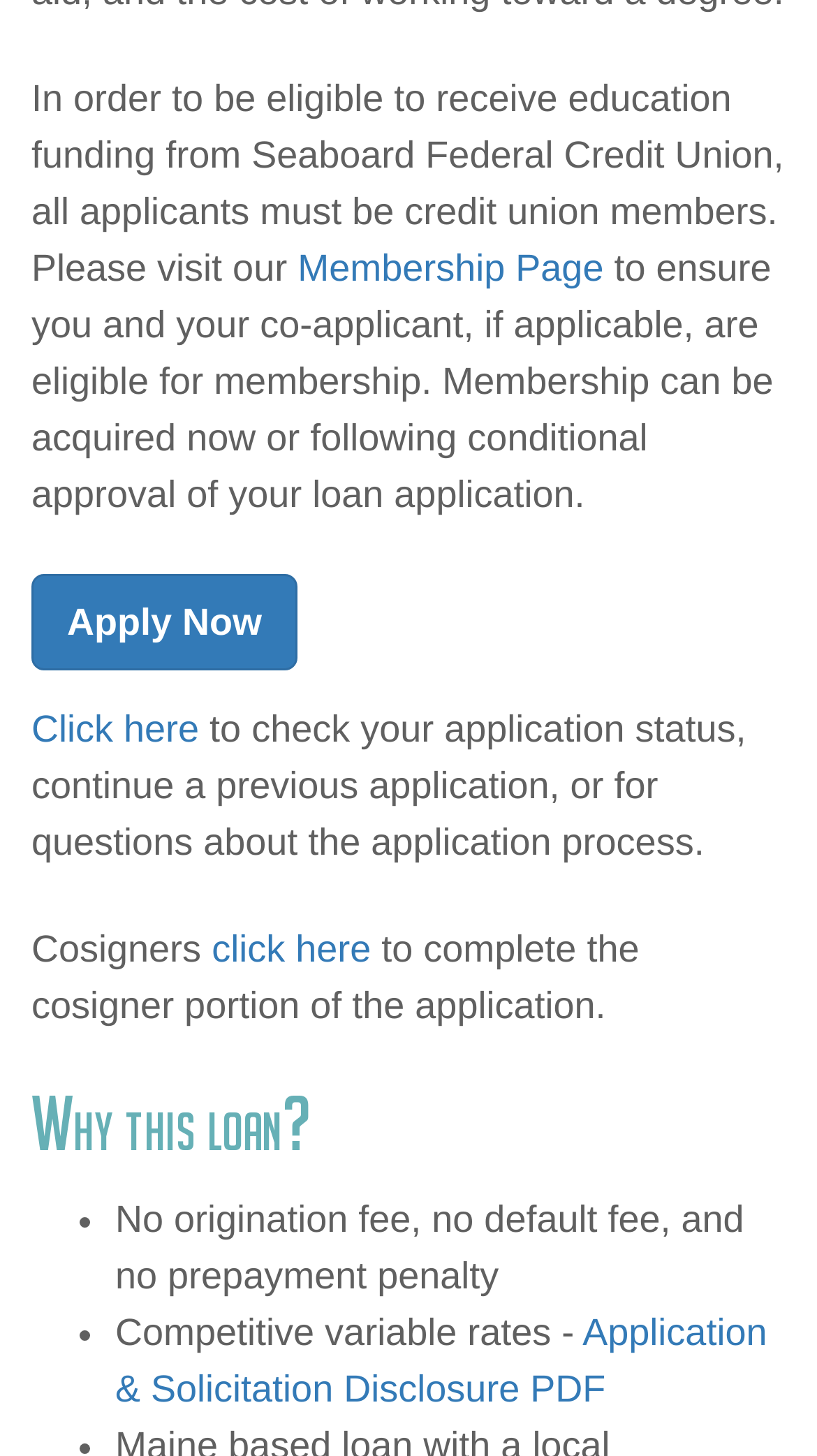What is the purpose of the 'Apply Now' link?
Kindly offer a comprehensive and detailed response to the question.

The 'Apply Now' link is located in the first paragraph of the webpage, and it is likely that it allows users to start the application process for the education funding loan.